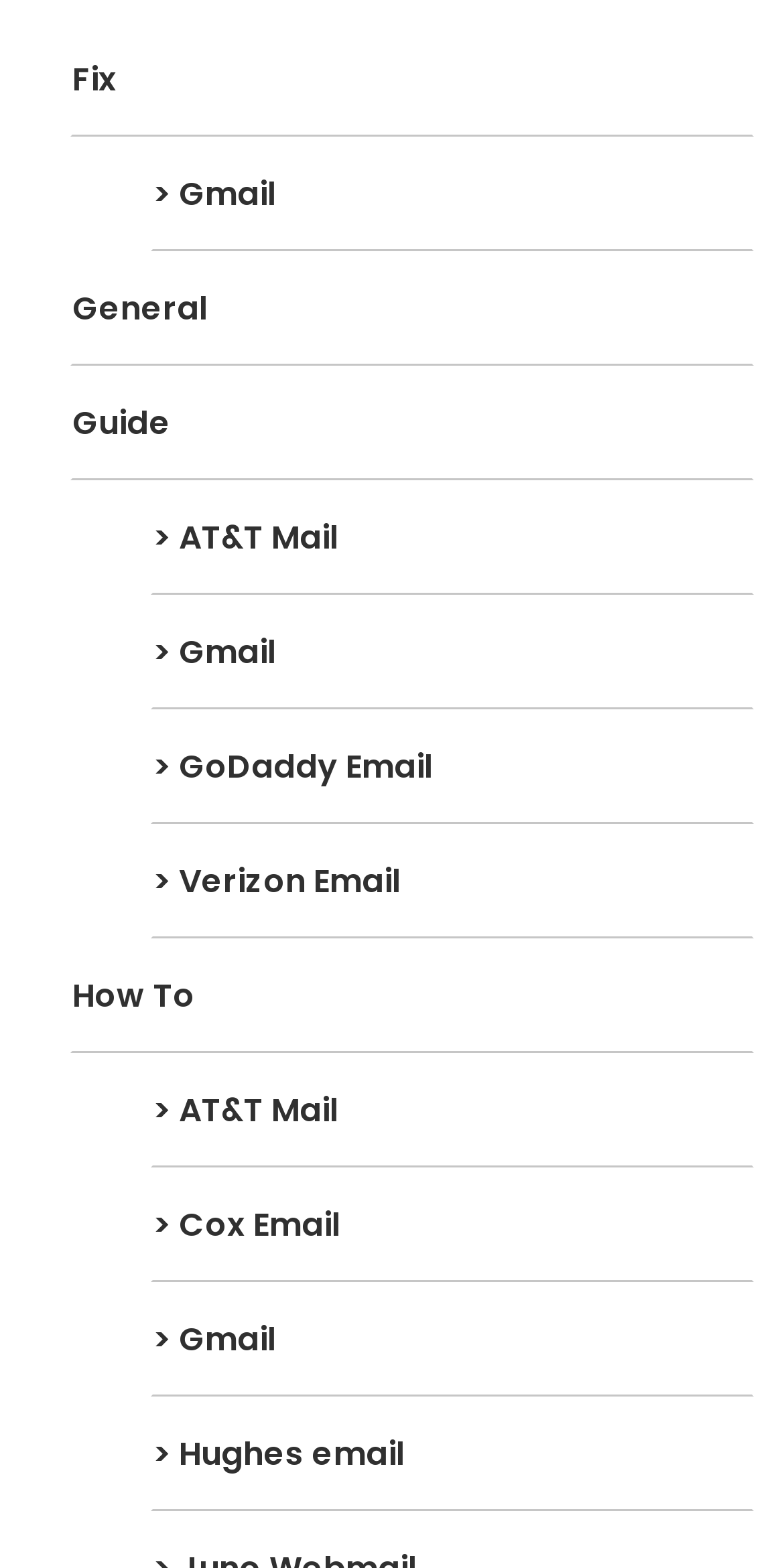Pinpoint the bounding box coordinates of the element to be clicked to execute the instruction: "Go to Gmail".

[0.192, 0.087, 0.962, 0.16]